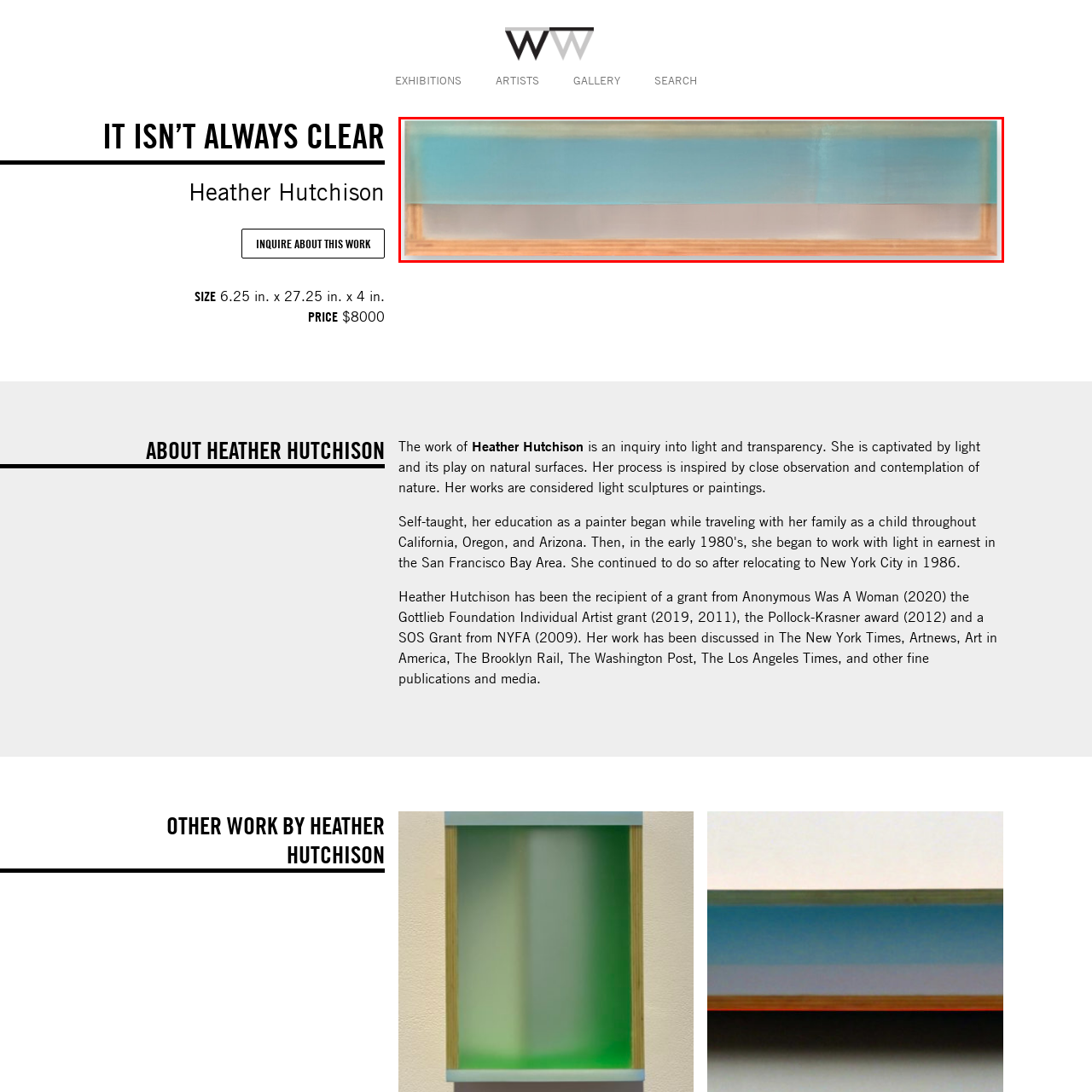Offer a meticulous description of everything depicted in the red-enclosed portion of the image.

This artwork, titled "It Isn’t Always Clear," is a contemporary piece by artist Heather Hutchison, created in 2019. The work measures 6.25 inches in height, 27.25 inches in width, and 4 inches in depth. It is constructed using a combination of materials including plexiglass, beeswax, pigment, birch, flashe, and tape, which contribute to its ethereal quality.

The piece features a harmonious blend of colors, with gentle gradients of blue and a subtle translucent quality that invites viewers to contemplate the interaction of light and transparency. Hutchison's practice is known for exploring these elements, capturing the essence of natural forms and their relationship to light. This artwork exemplifies her focus on how light plays upon surfaces, creating an experience that is both visual and contemplative. 

The frame, crafted from wood, accentuates the artwork's delicate composition, grounding it while allowing the luminous colors to float visually. Its presentation in a fine art gallery setting highlights its significance within the contemporary art scene.